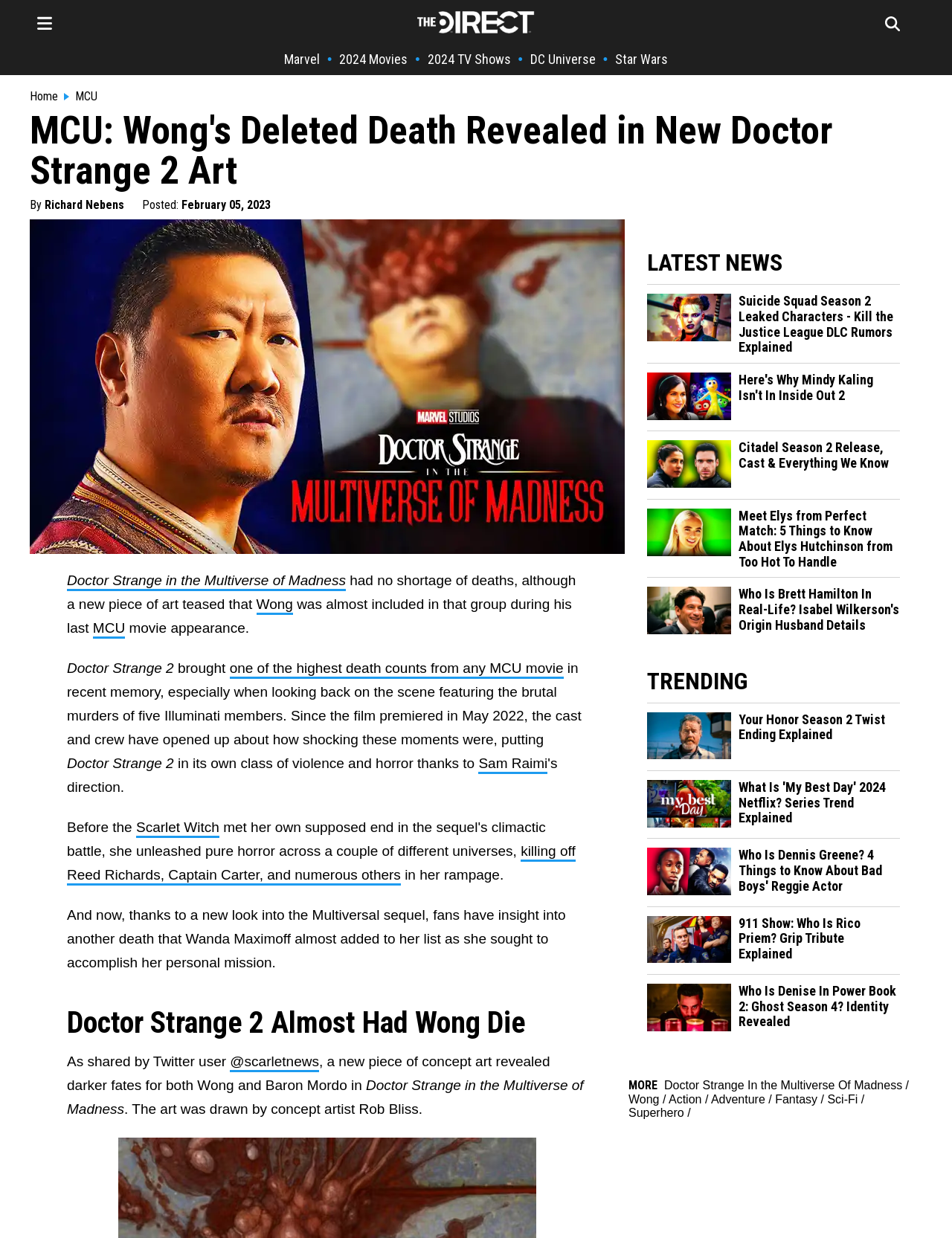How many genres are listed at the bottom of the webpage?
Refer to the image and provide a concise answer in one word or phrase.

4